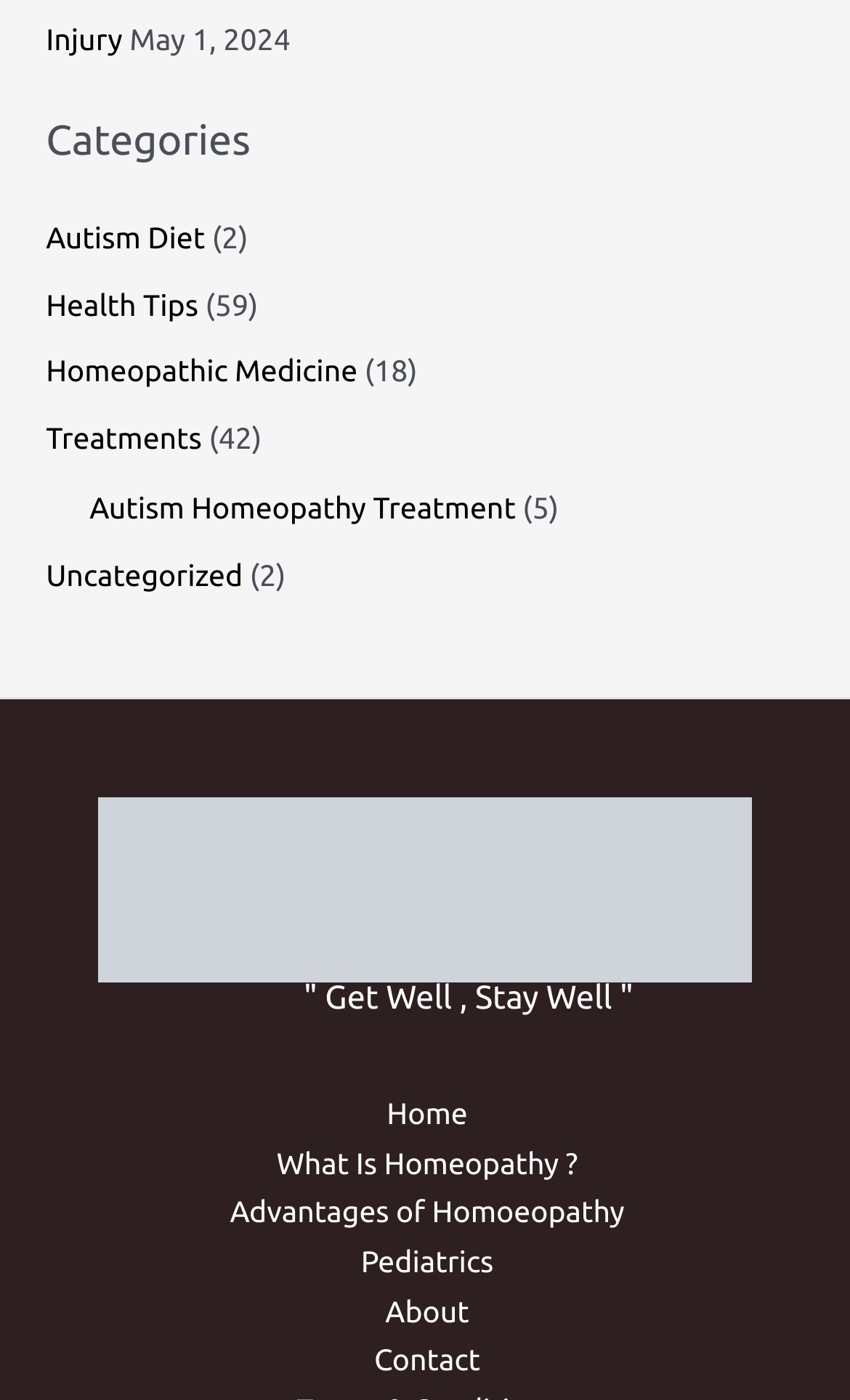Provide a one-word or one-phrase answer to the question:
How many links are in the footer section?

6